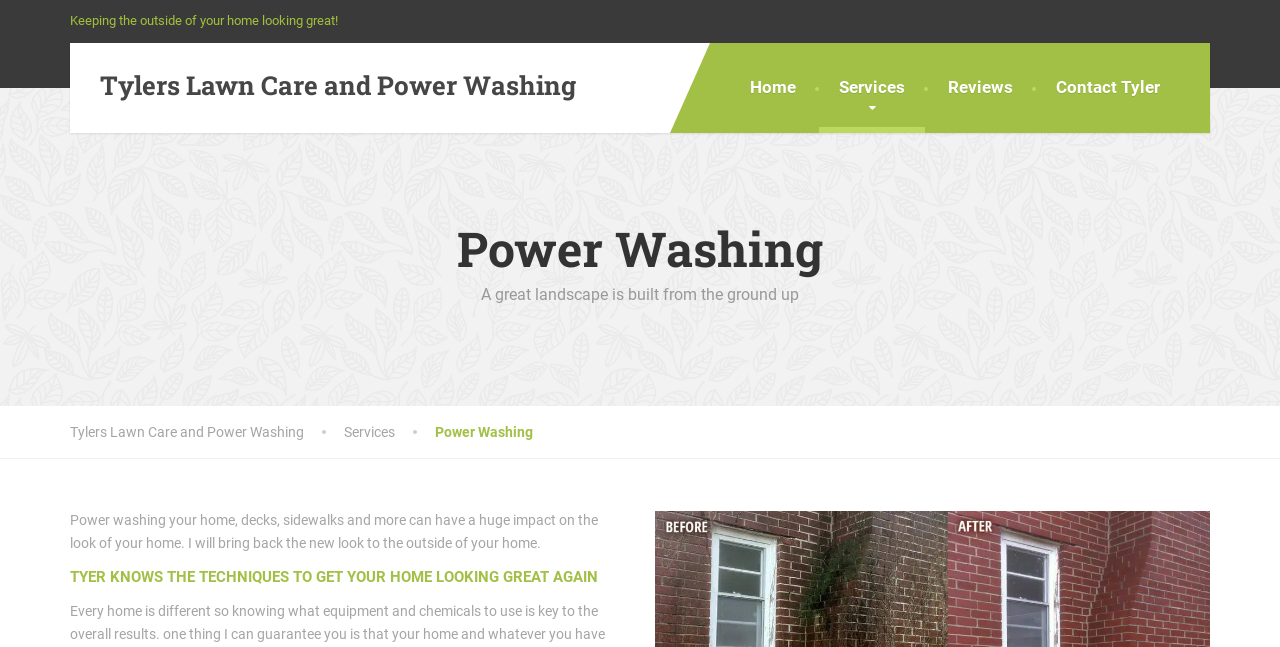Provide a short answer to the following question with just one word or phrase: What is the main service offered by Tyler?

Power Washing